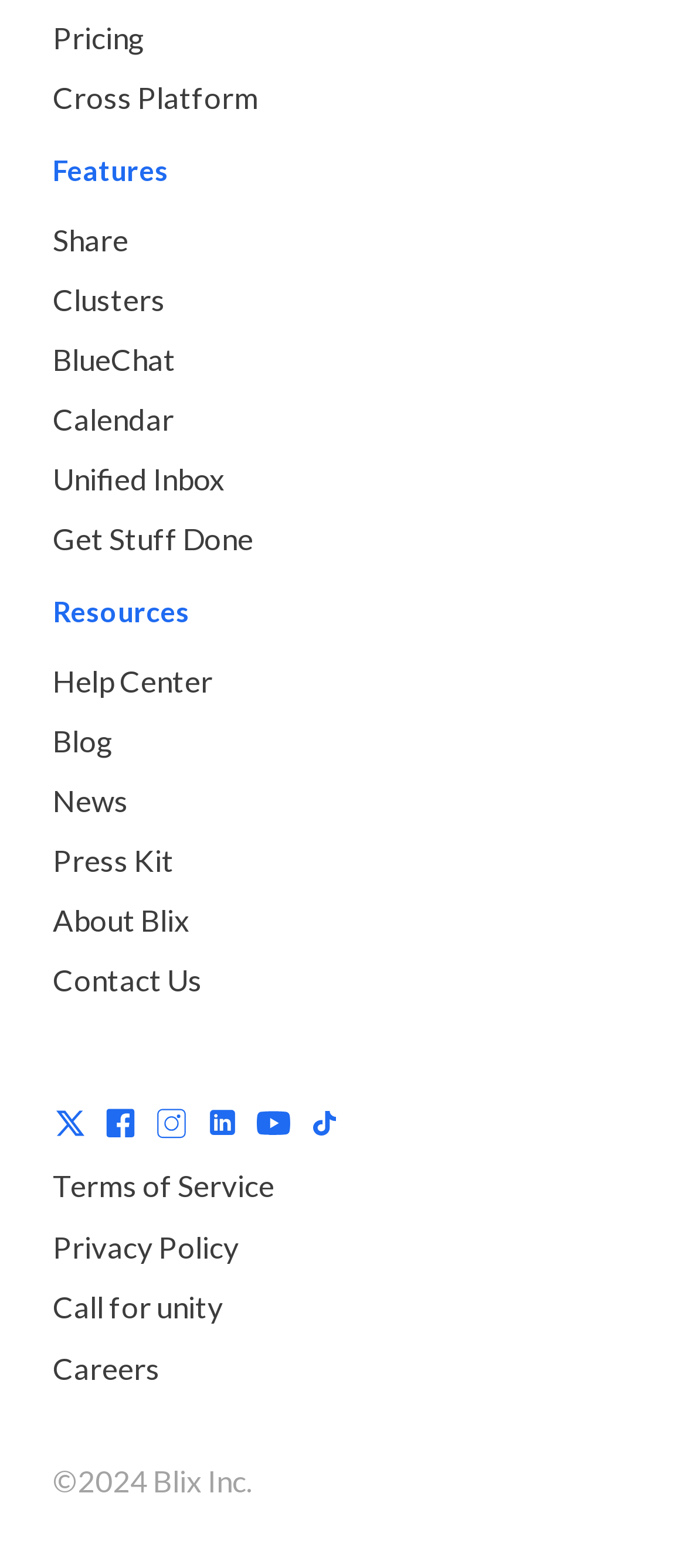How many social media links are there?
Using the visual information from the image, give a one-word or short-phrase answer.

5